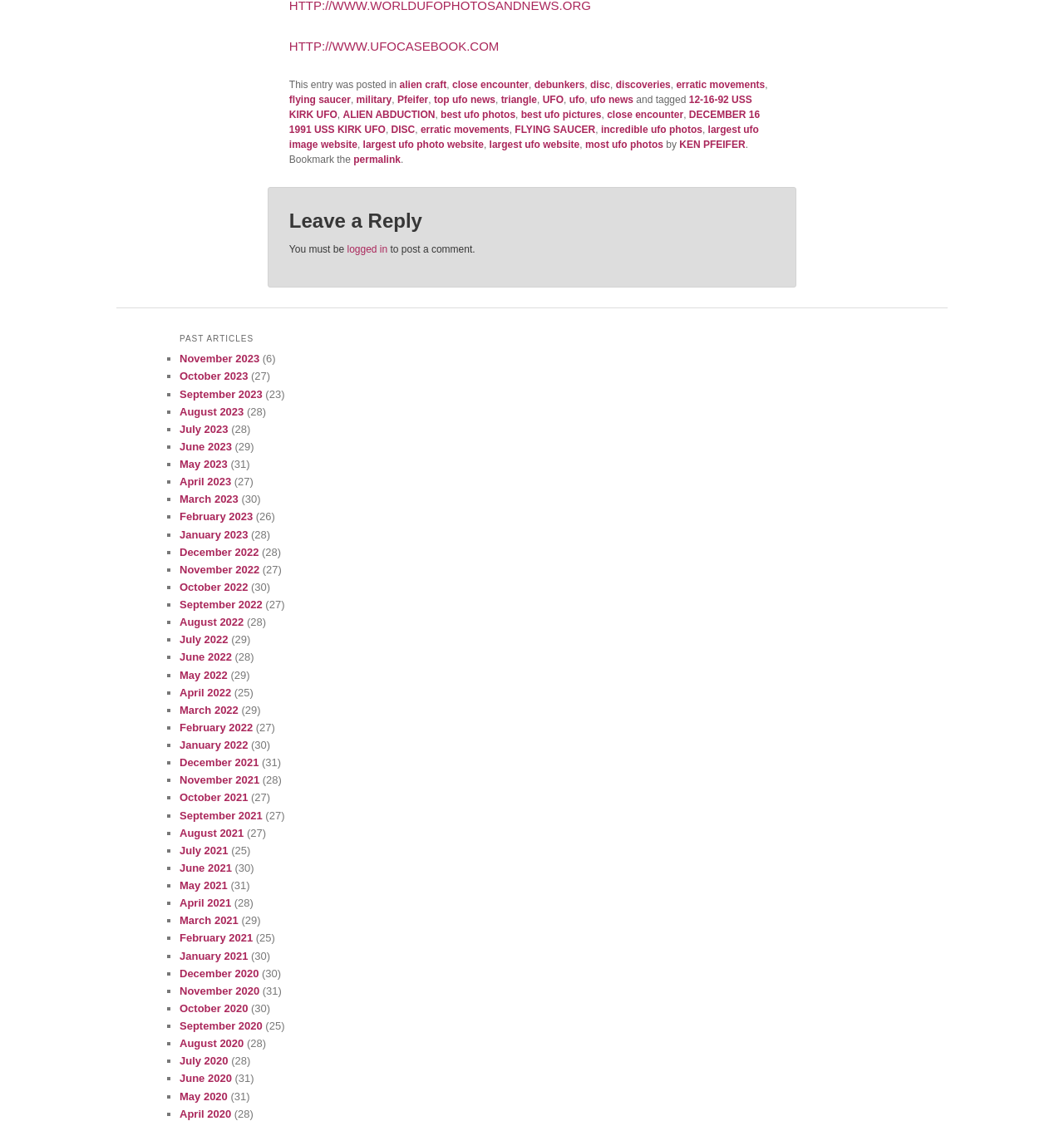Locate the bounding box coordinates of the item that should be clicked to fulfill the instruction: "Click on the link 'permalink'".

[0.332, 0.136, 0.377, 0.147]